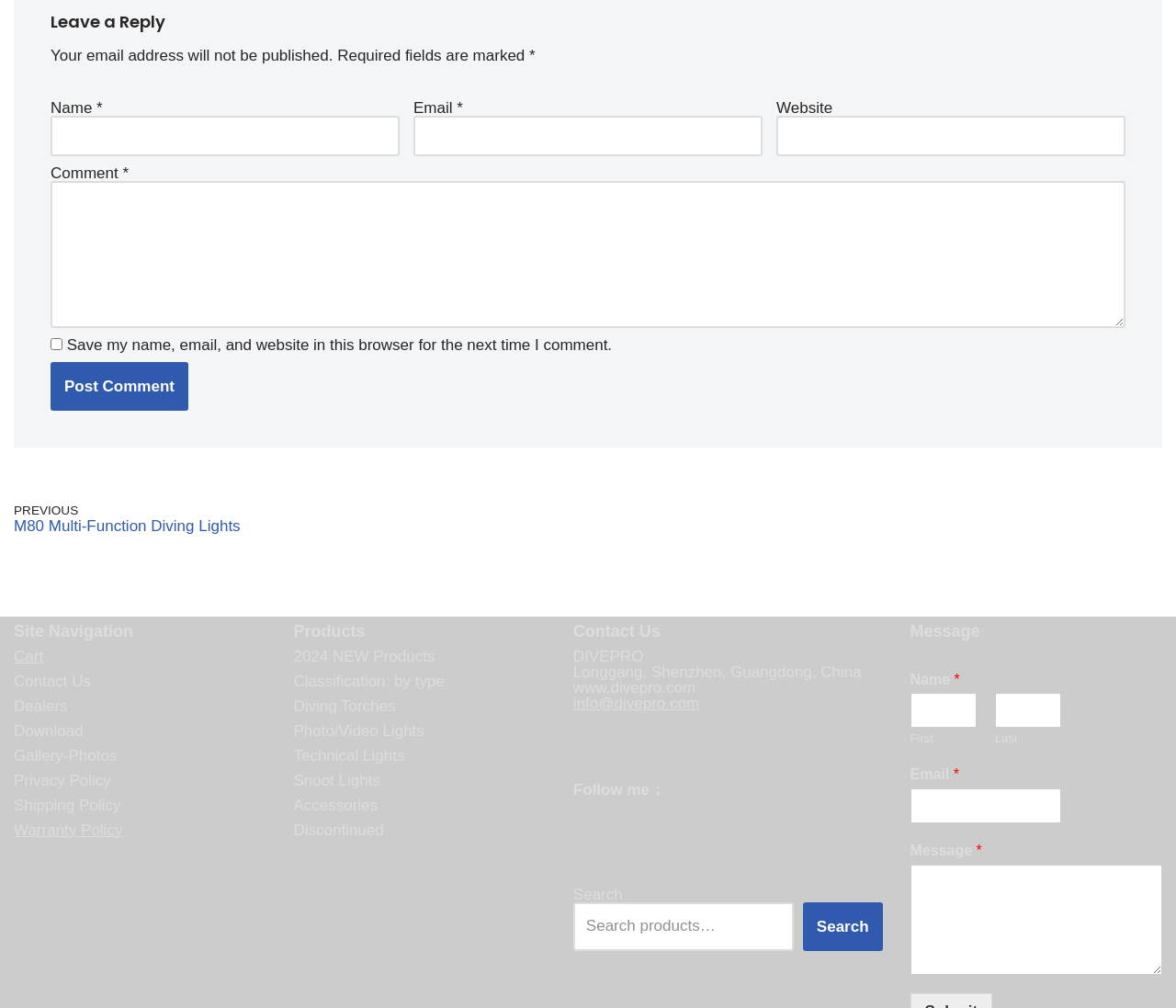Find the bounding box coordinates of the element to click in order to complete the given instruction: "Contact us."

[0.012, 0.667, 0.077, 0.684]